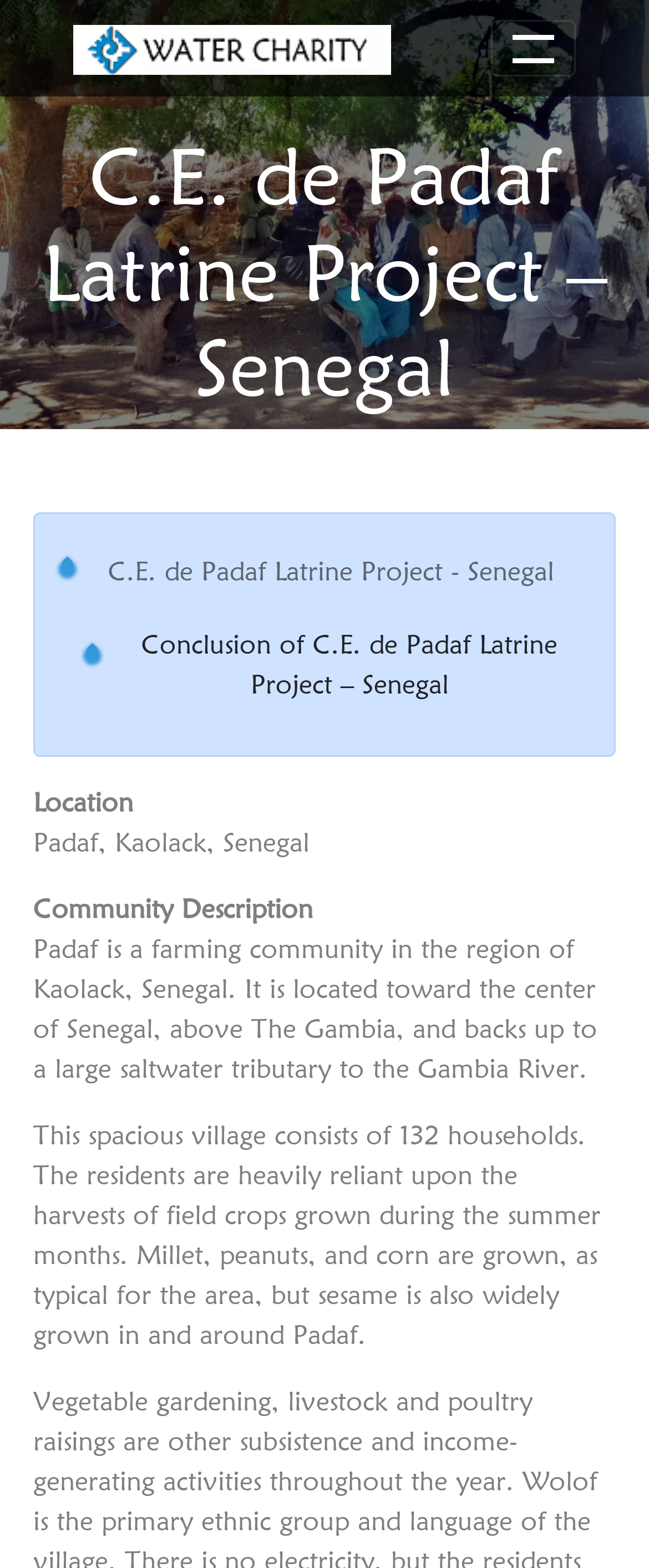Can you give a comprehensive explanation to the question given the content of the image?
What is the location of the C.E. de Padaf Latrine Project?

I found the answer by looking at the 'Location' section on the webpage, which is located below the main heading. The text 'Padaf, Kaolack, Senegal' is listed as the location of the project.